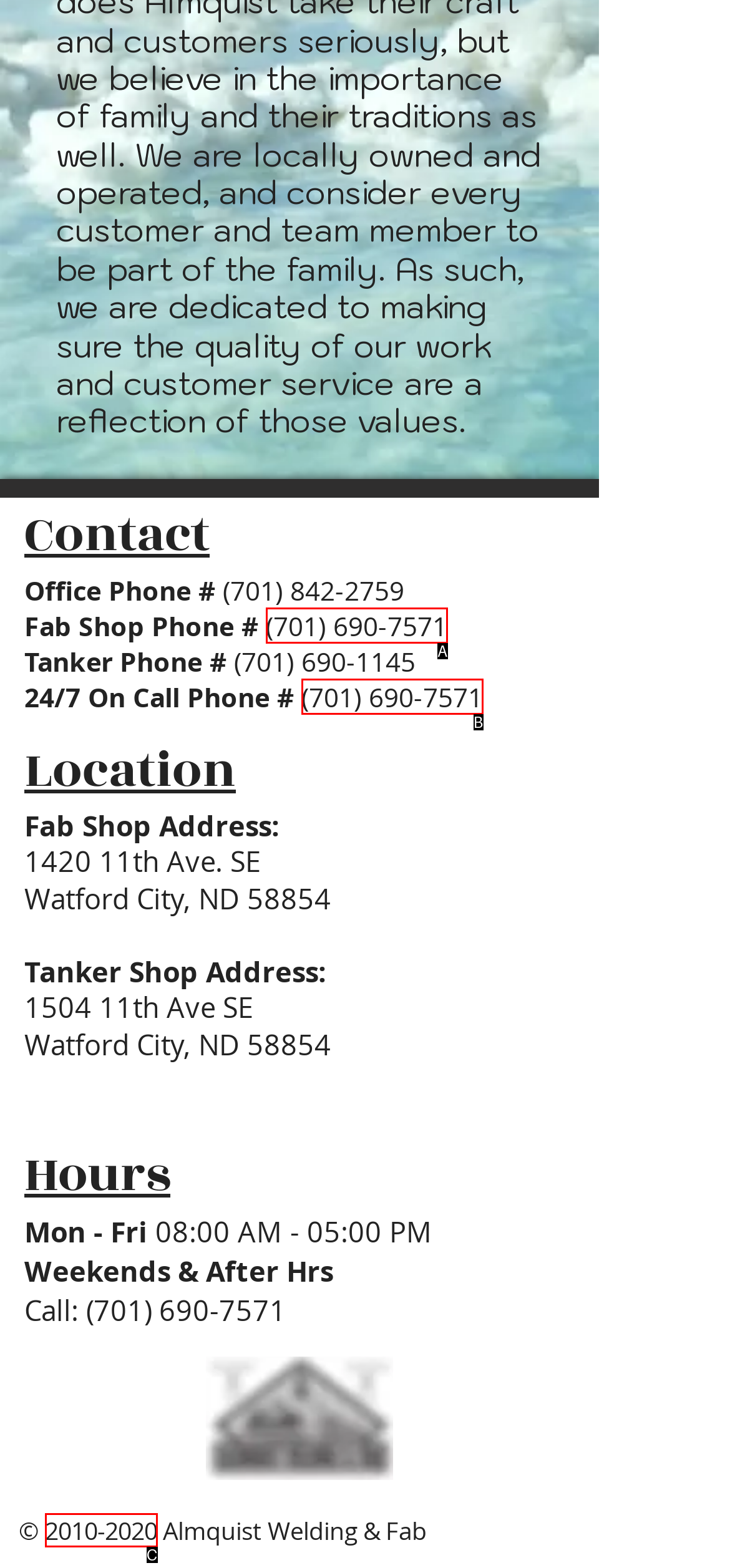Select the HTML element that best fits the description: 2010-2020
Respond with the letter of the correct option from the choices given.

C